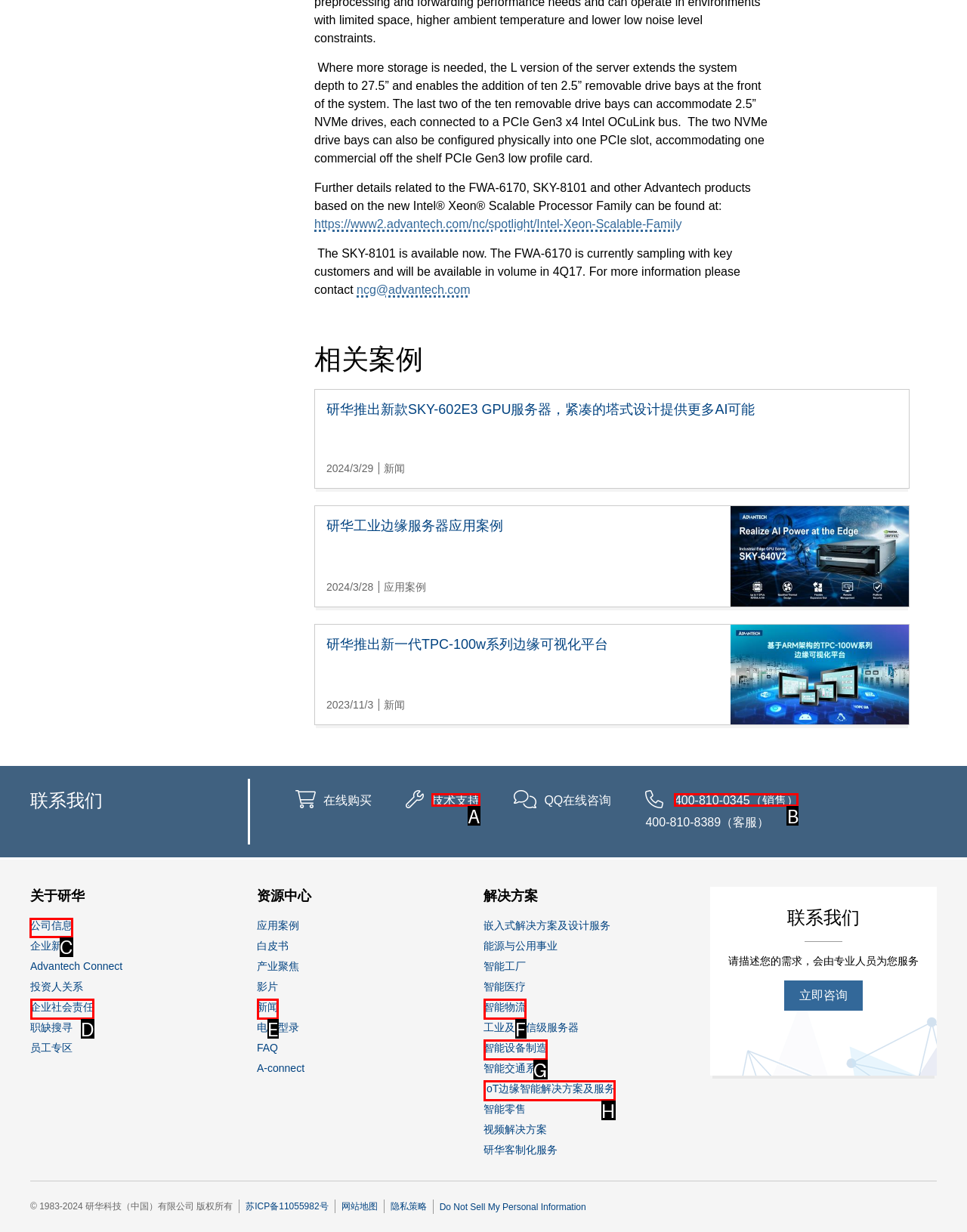Please indicate which HTML element to click in order to fulfill the following task: Learn about company information Respond with the letter of the chosen option.

C